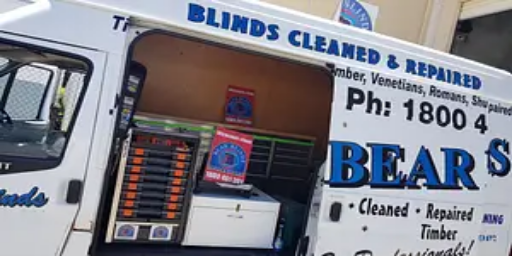How can customers schedule services?
Refer to the screenshot and answer in one word or phrase.

By calling the phone number